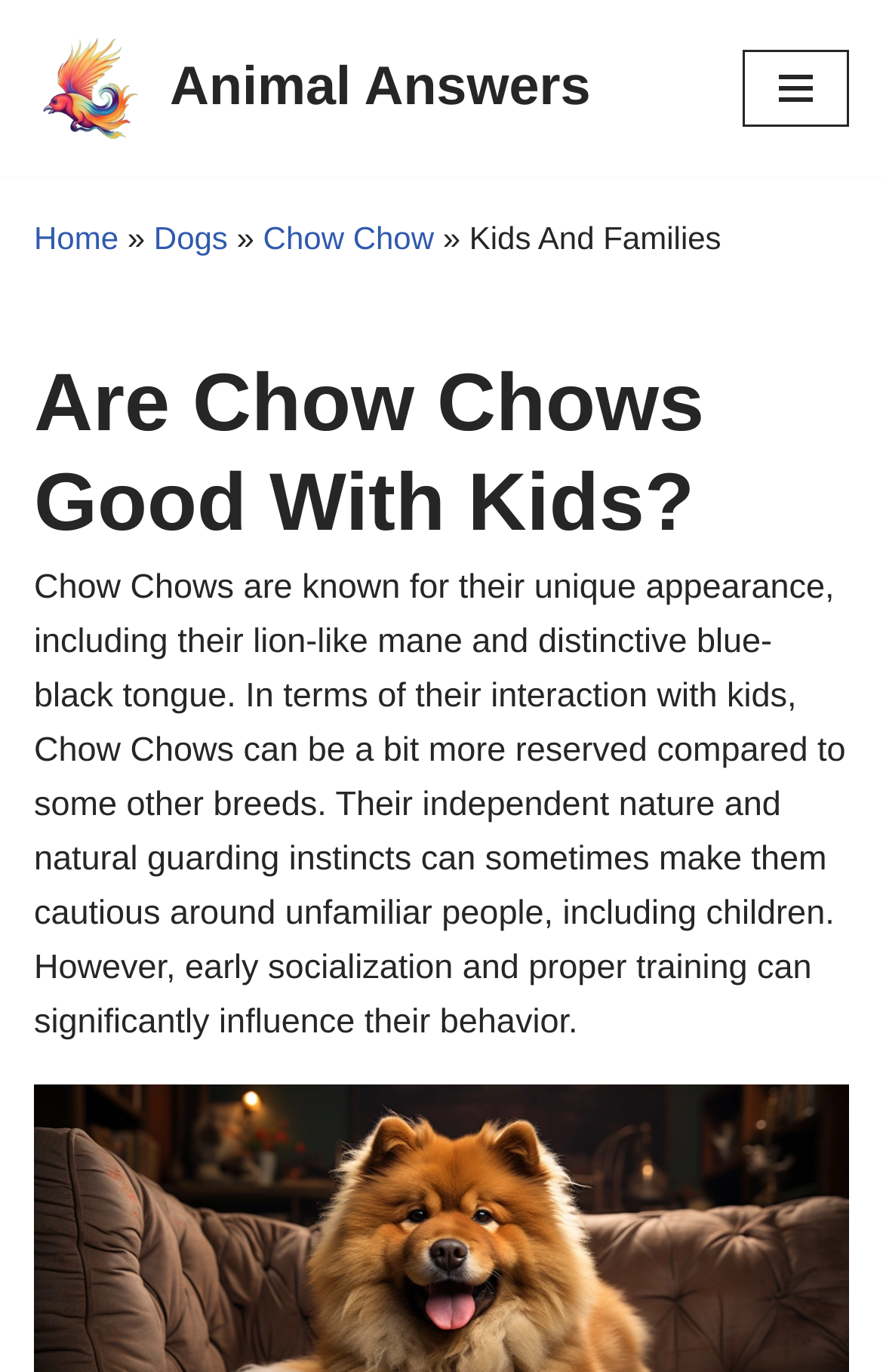Look at the image and write a detailed answer to the question: 
What breed of dog is being discussed?

I found the answer by examining the link element with the text 'Chow Chow' which is located in the navigation menu, and also by reading the static text that mentions 'Chow Chows' in the main content area.